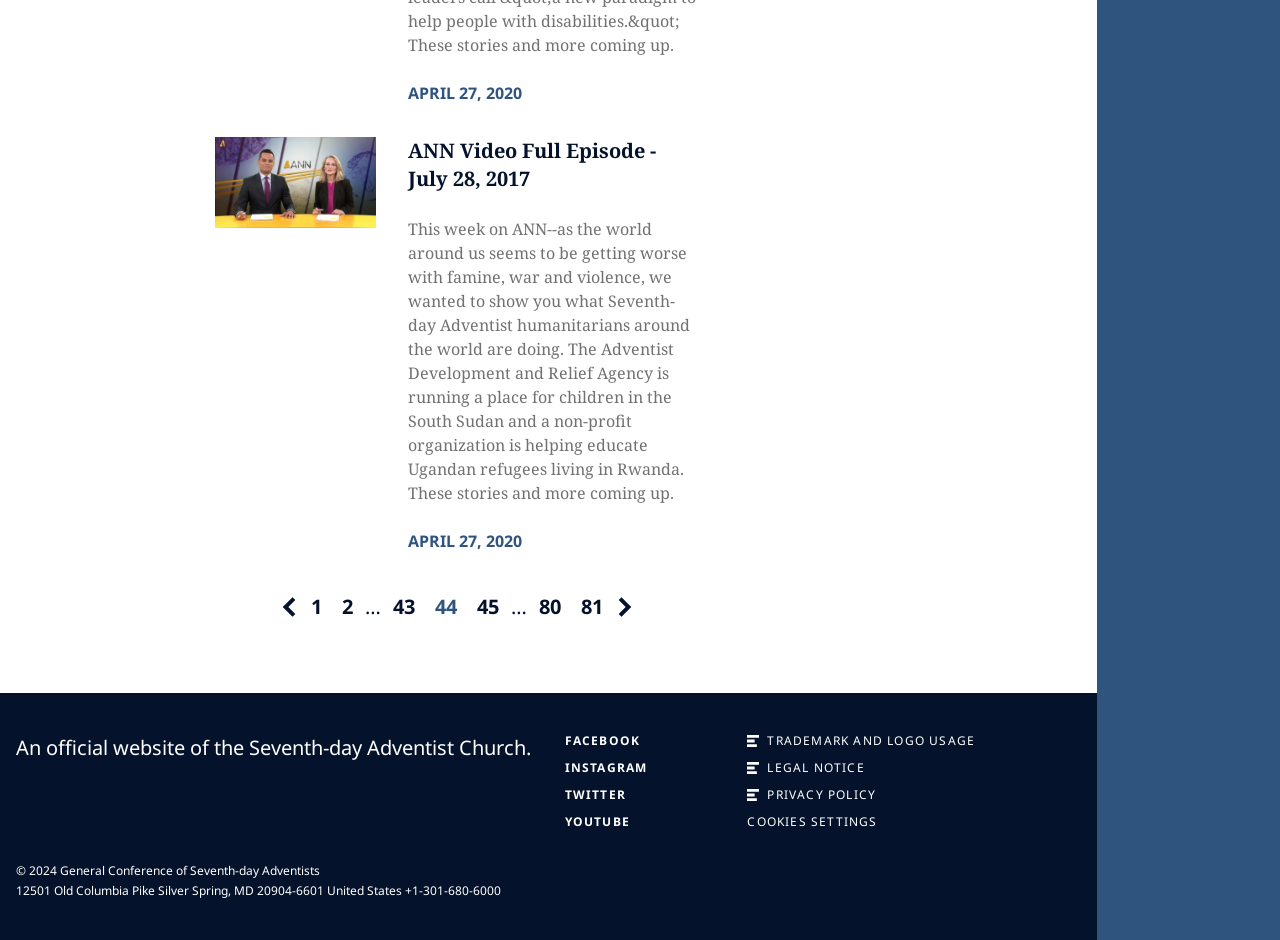Using the webpage screenshot and the element description Cookies Settings, determine the bounding box coordinates. Specify the coordinates in the format (top-left x, top-left y, bottom-right x, bottom-right y) with values ranging from 0 to 1.

[0.584, 0.866, 0.686, 0.882]